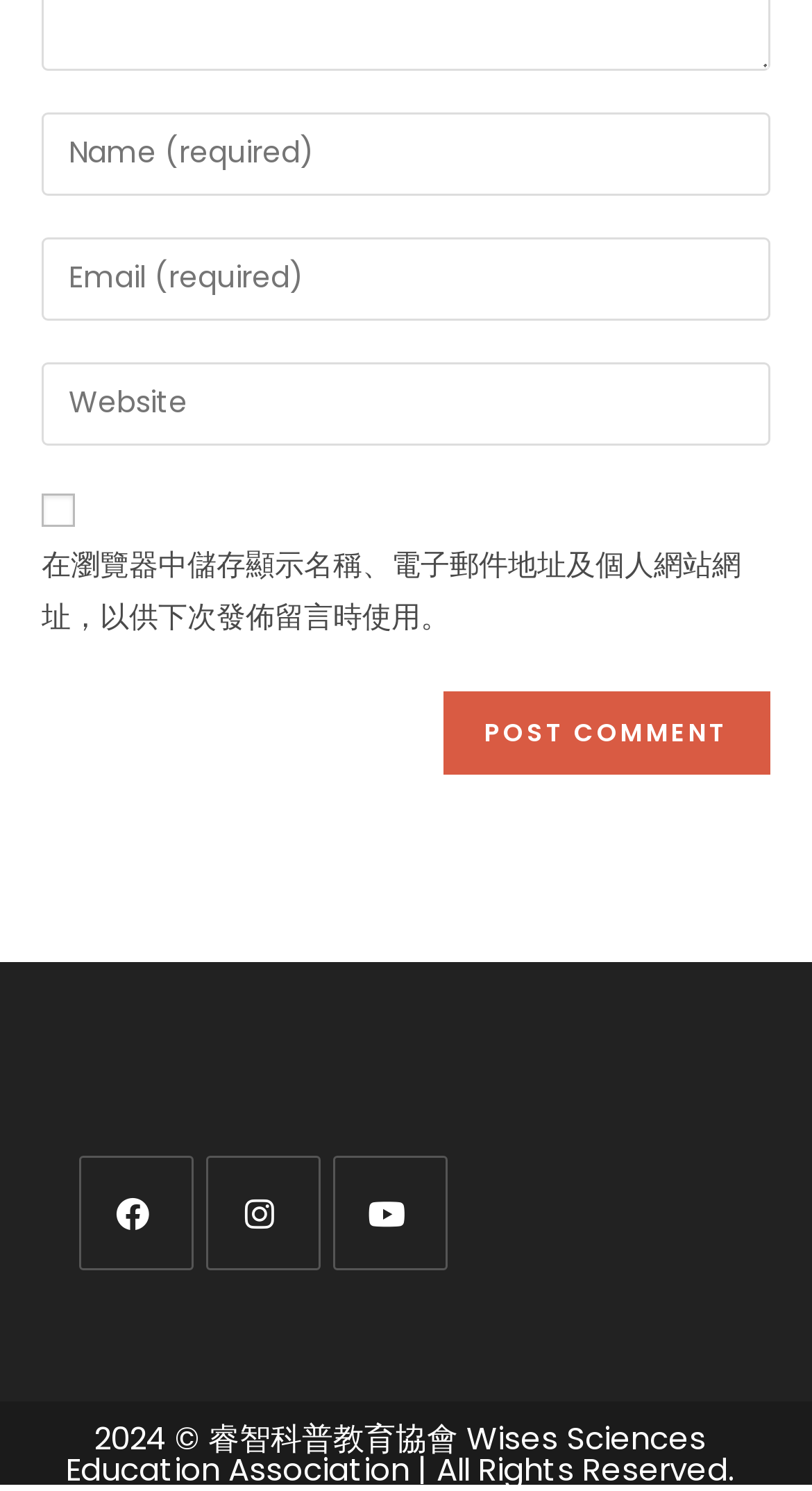Carefully examine the image and provide an in-depth answer to the question: What is the function of the checkbox?

The checkbox is labeled '在瀏覽器中儲存顯示名稱、電子郵件地址及個人網站網址，以供下次發佈留言時使用。' which translates to 'Save display name, email address, and personal website URL in the browser for next time commenting', indicating that it is used to save the user's display name, email address, and personal website URL for future commenting purposes.